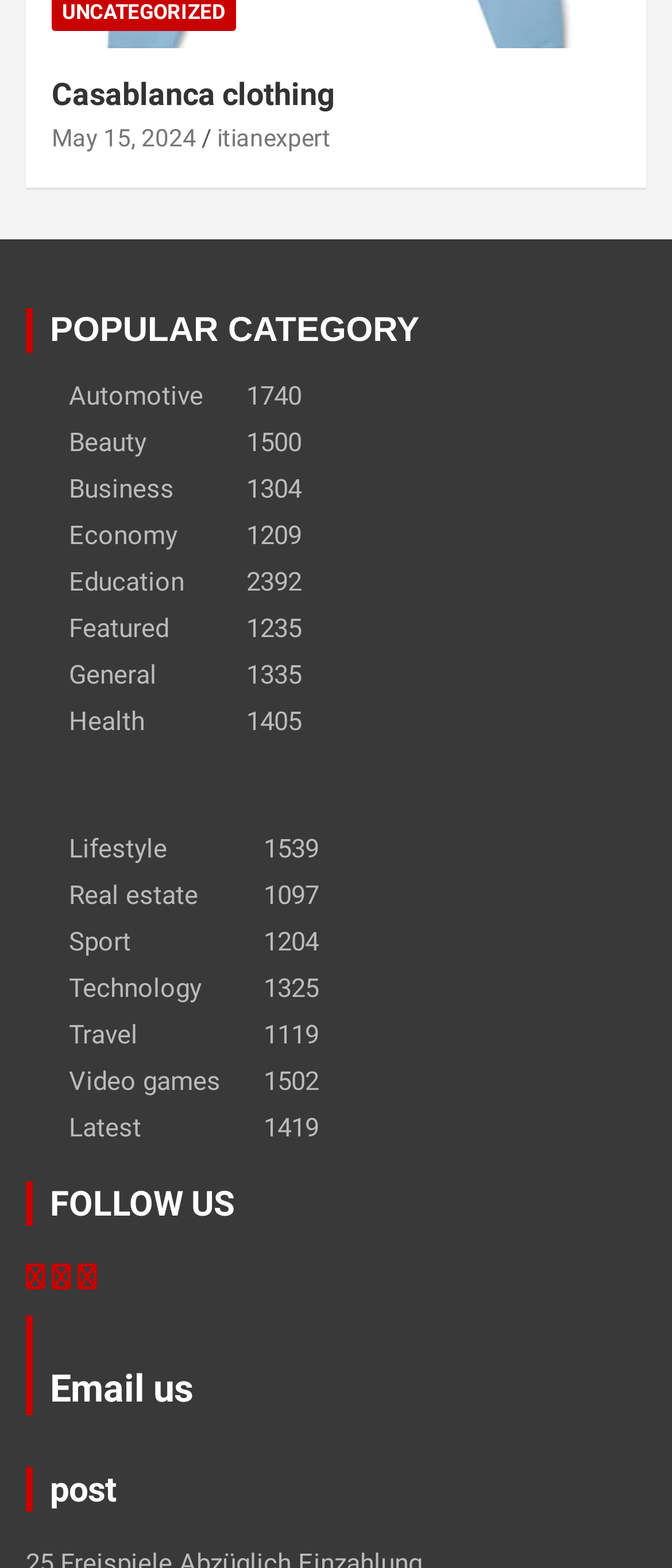Please provide a comprehensive response to the question below by analyzing the image: 
What is the number next to 'Automotive'?

I looked at the StaticText element next to the 'Automotive' link, which has the text '1740'.